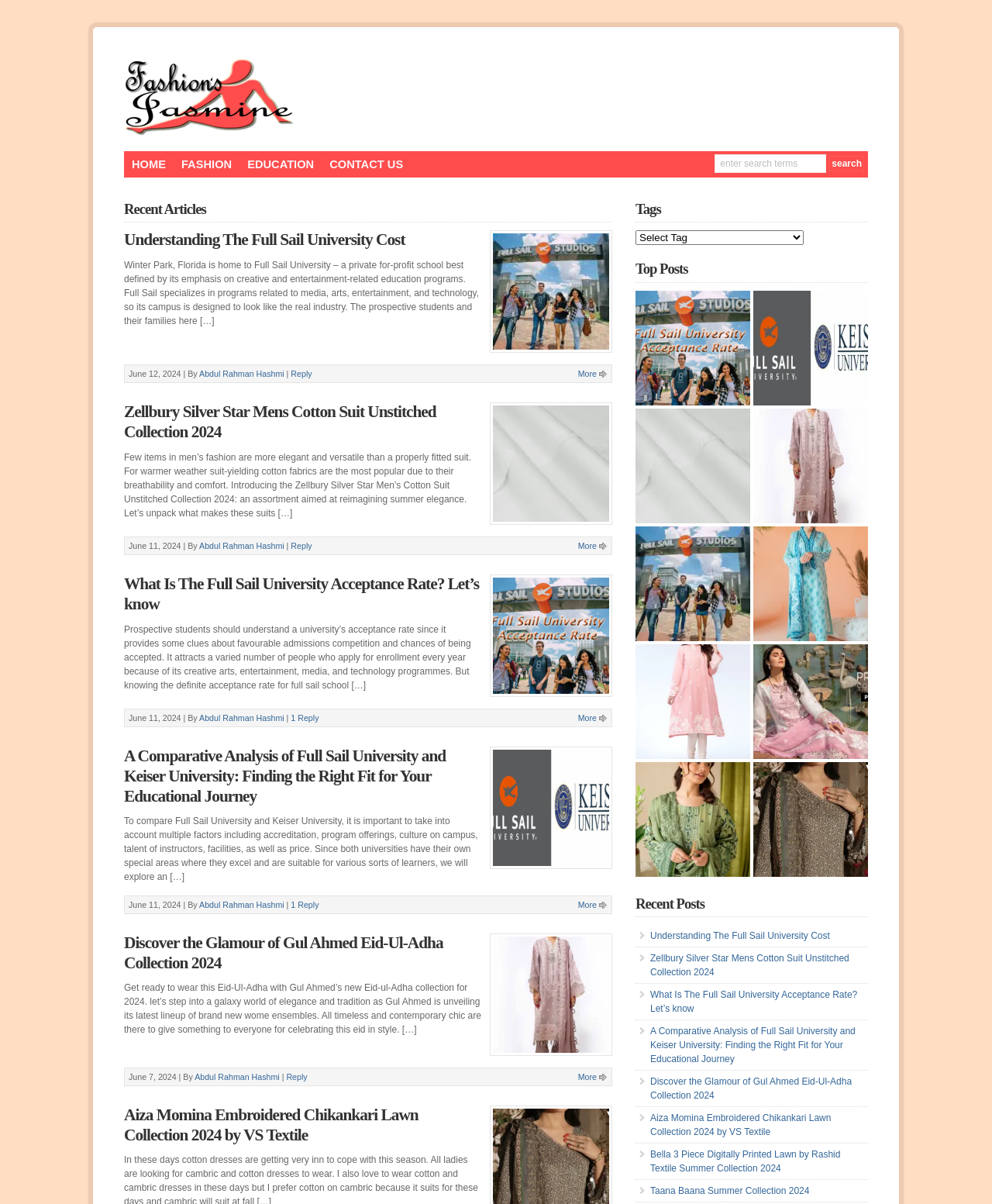Please indicate the bounding box coordinates of the element's region to be clicked to achieve the instruction: "Learn more about Doxy.me in Arabic". Provide the coordinates as four float numbers between 0 and 1, i.e., [left, top, right, bottom].

None